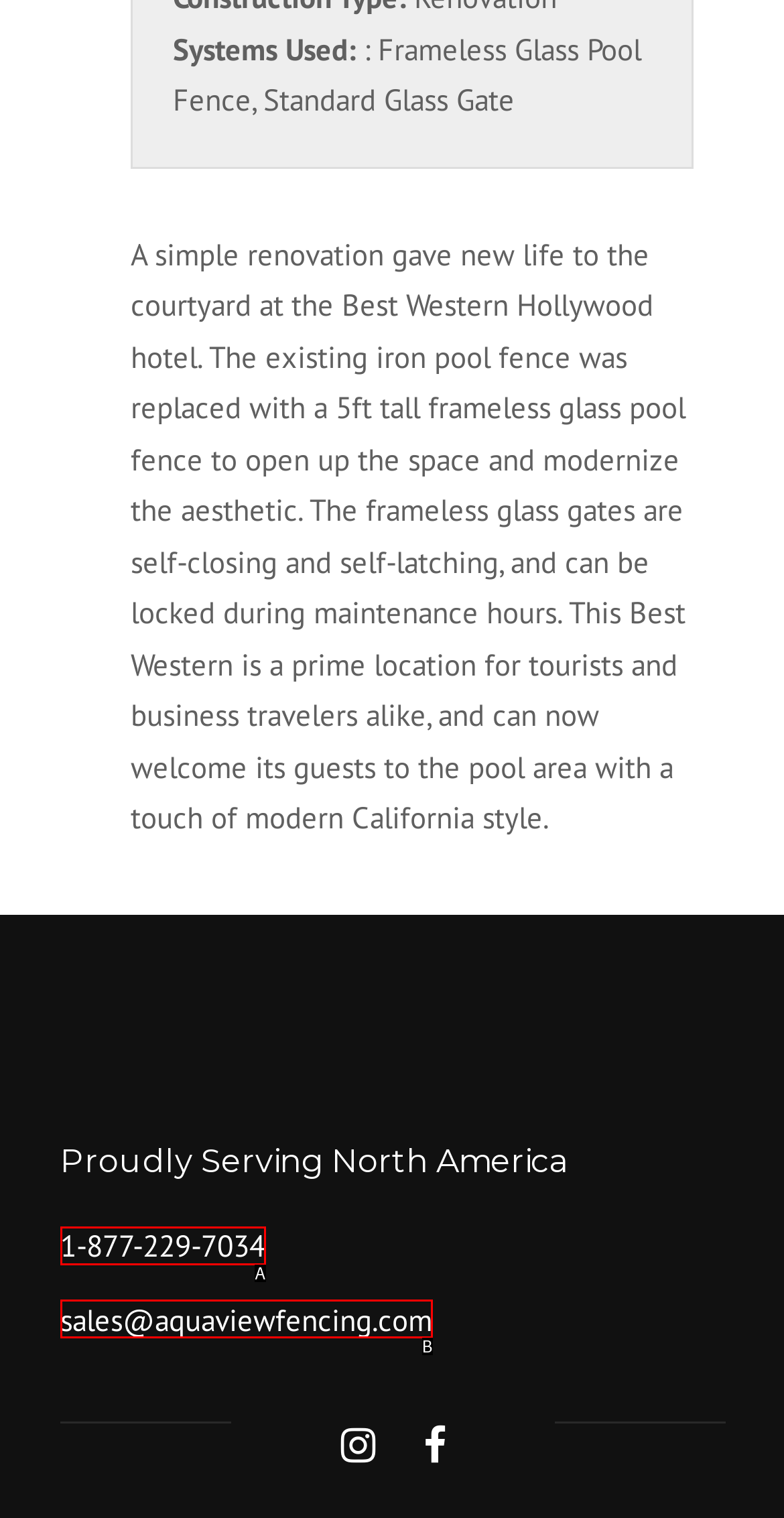Identify the option that best fits this description: 1-877-229-7034
Answer with the appropriate letter directly.

A